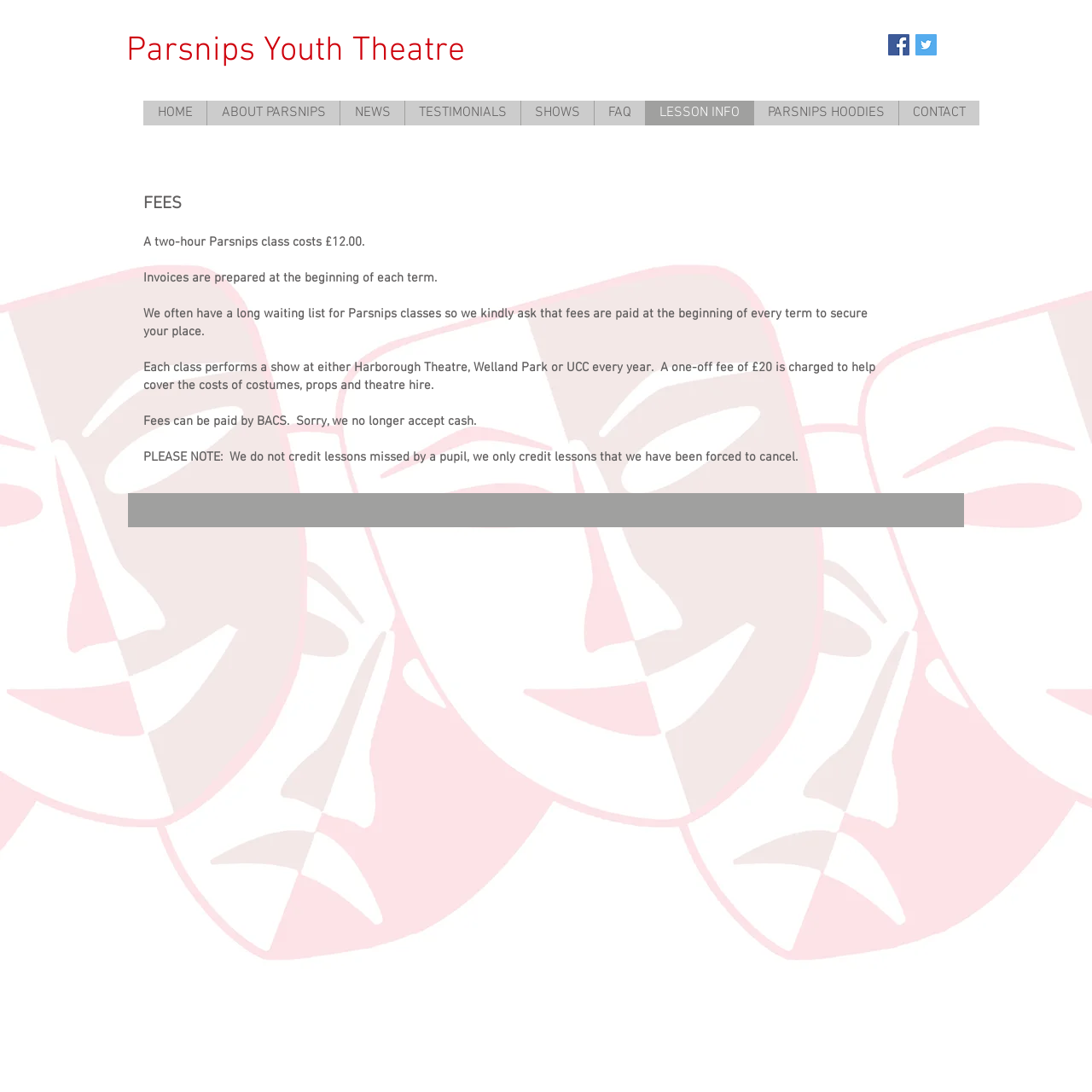Please provide the bounding box coordinates in the format (top-left x, top-left y, bottom-right x, bottom-right y). Remember, all values are floating point numbers between 0 and 1. What is the bounding box coordinate of the region described as: aria-label="Twitter Social Icon"

[0.838, 0.031, 0.858, 0.051]